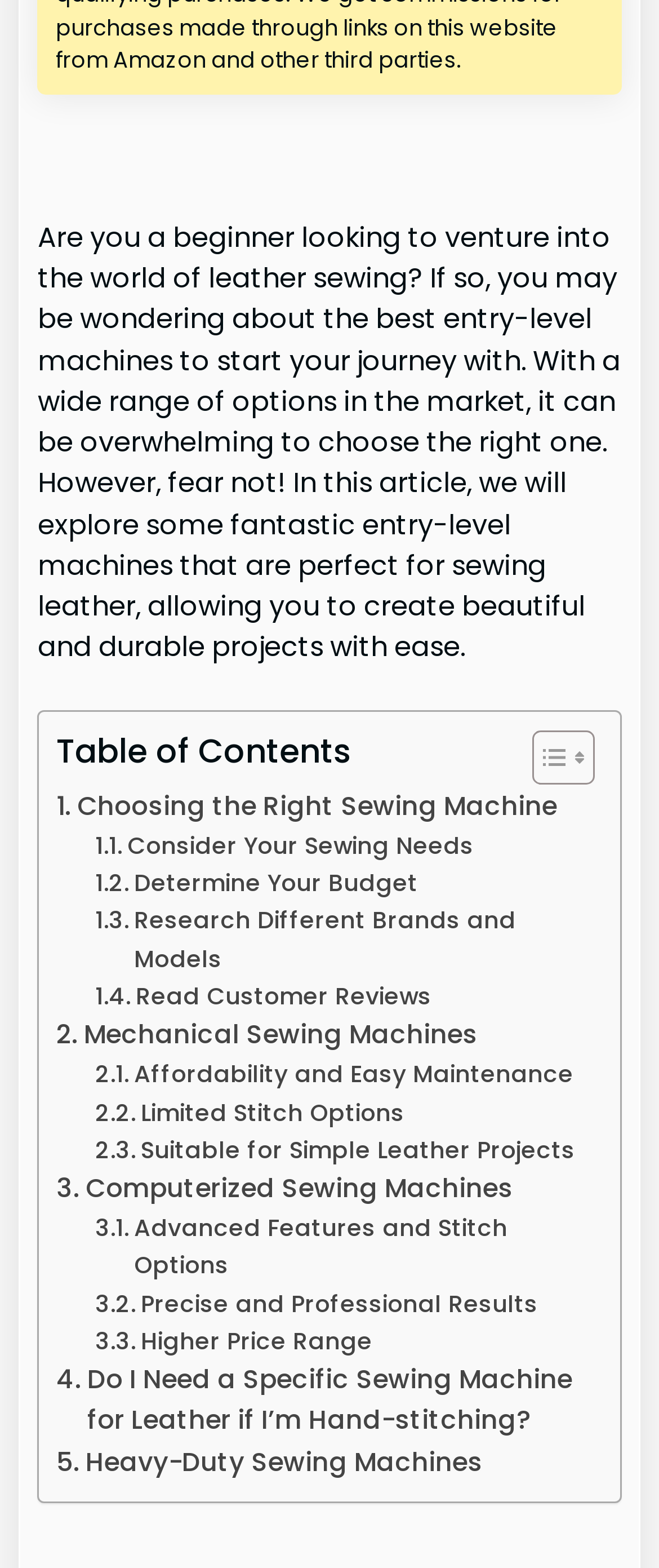Please specify the bounding box coordinates of the region to click in order to perform the following instruction: "Read about choosing the right sewing machine".

[0.086, 0.501, 0.845, 0.528]